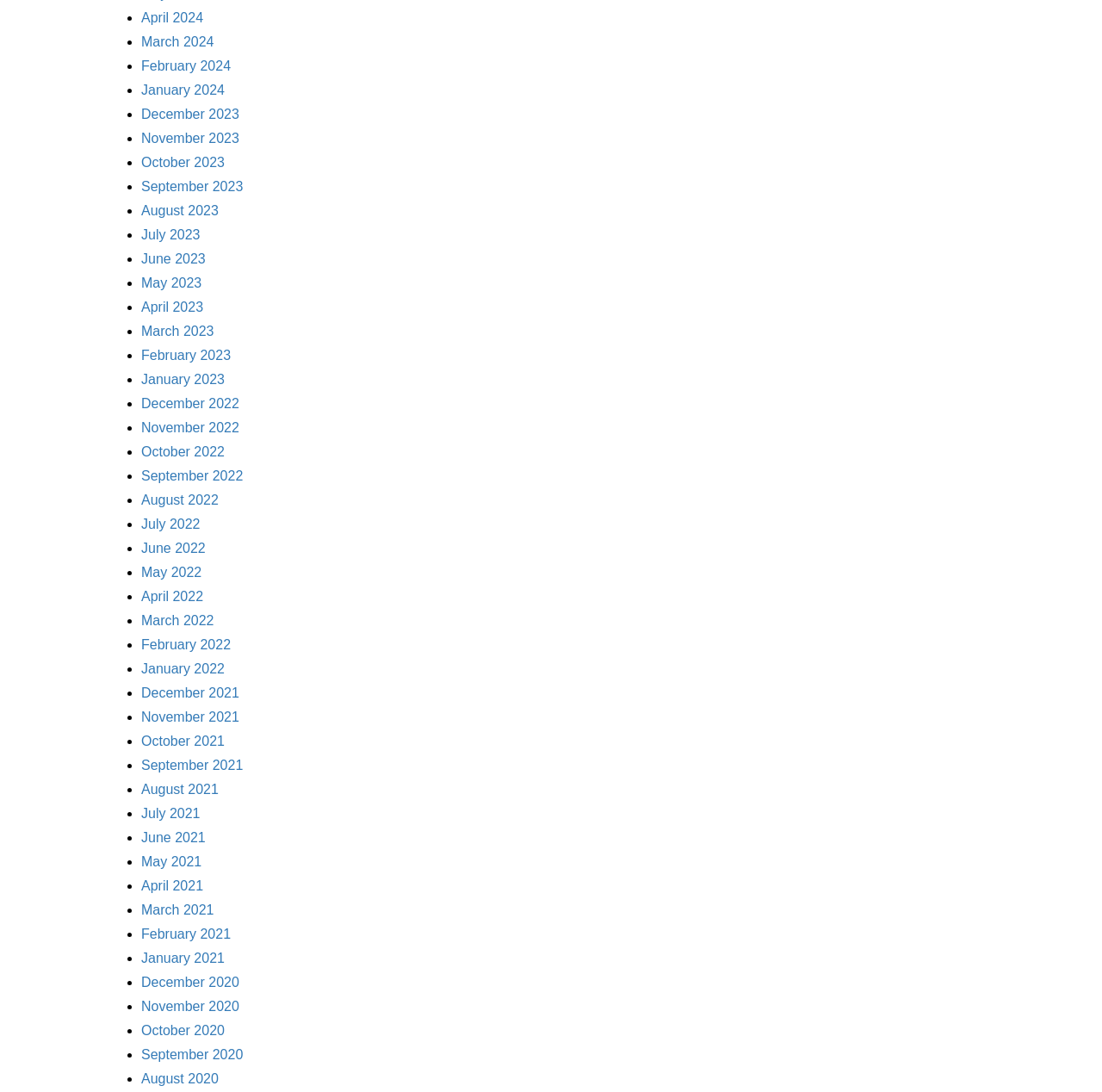Identify the bounding box coordinates for the UI element described by the following text: "parent_node: Search name="s"". Provide the coordinates as four float numbers between 0 and 1, in the format [left, top, right, bottom].

None